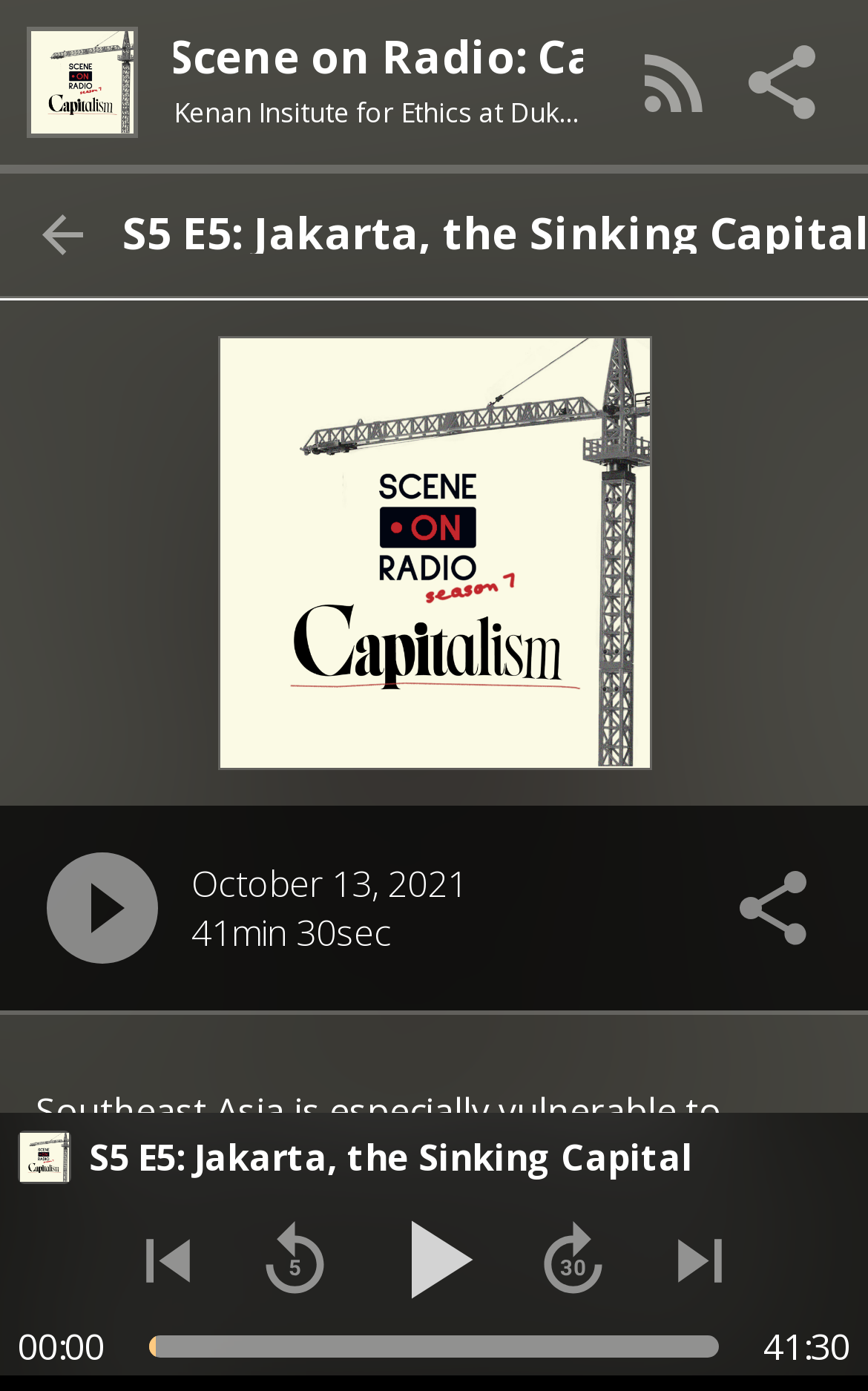Answer the question in one word or a short phrase:
What is the logo image position on the webpage?

Top left